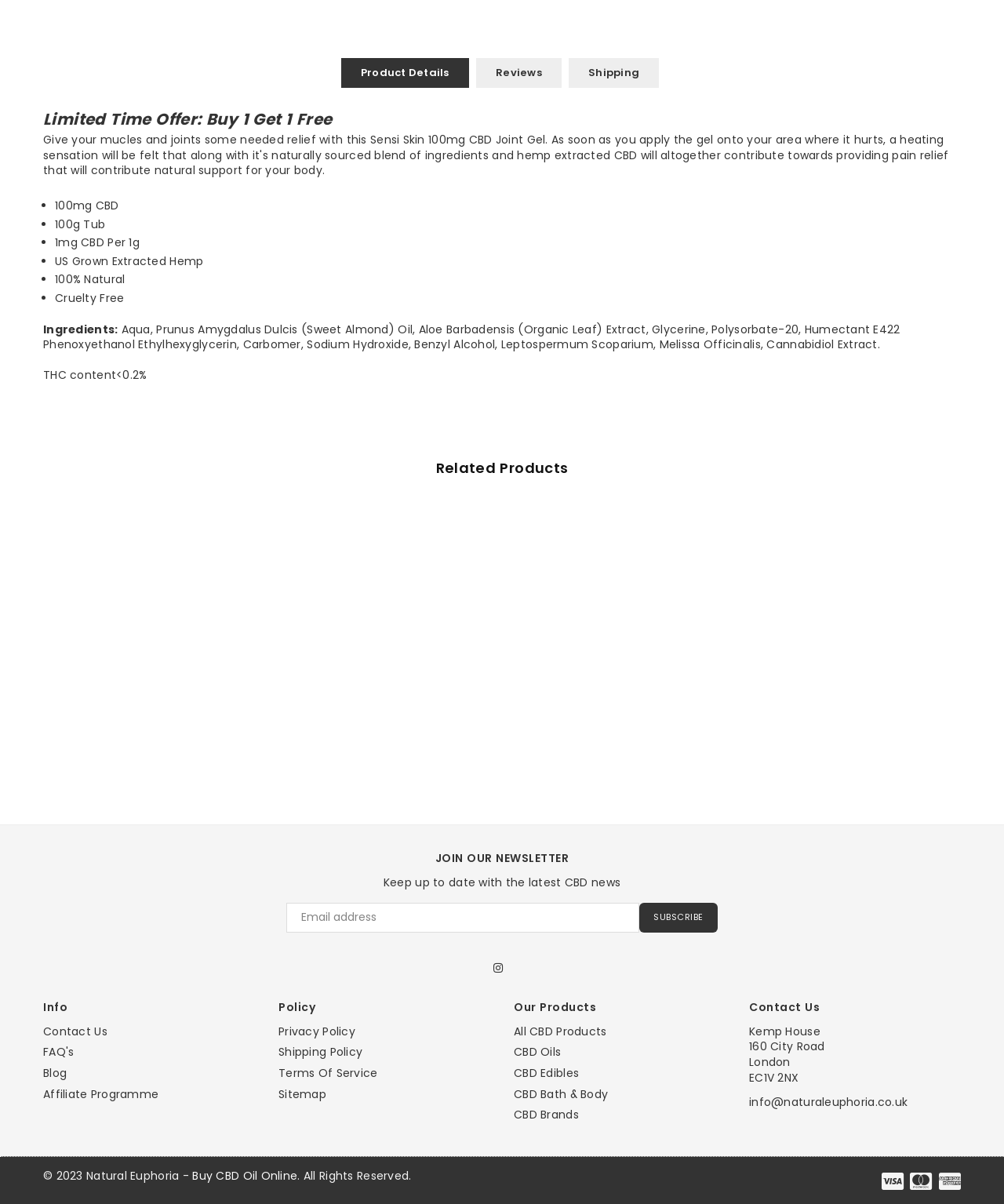Determine the bounding box coordinates of the UI element described below. Use the format (top-left x, top-left y, bottom-right x, bottom-right y) with floating point numbers between 0 and 1: info@naturaleuphoria.co.uk

[0.746, 0.909, 0.904, 0.922]